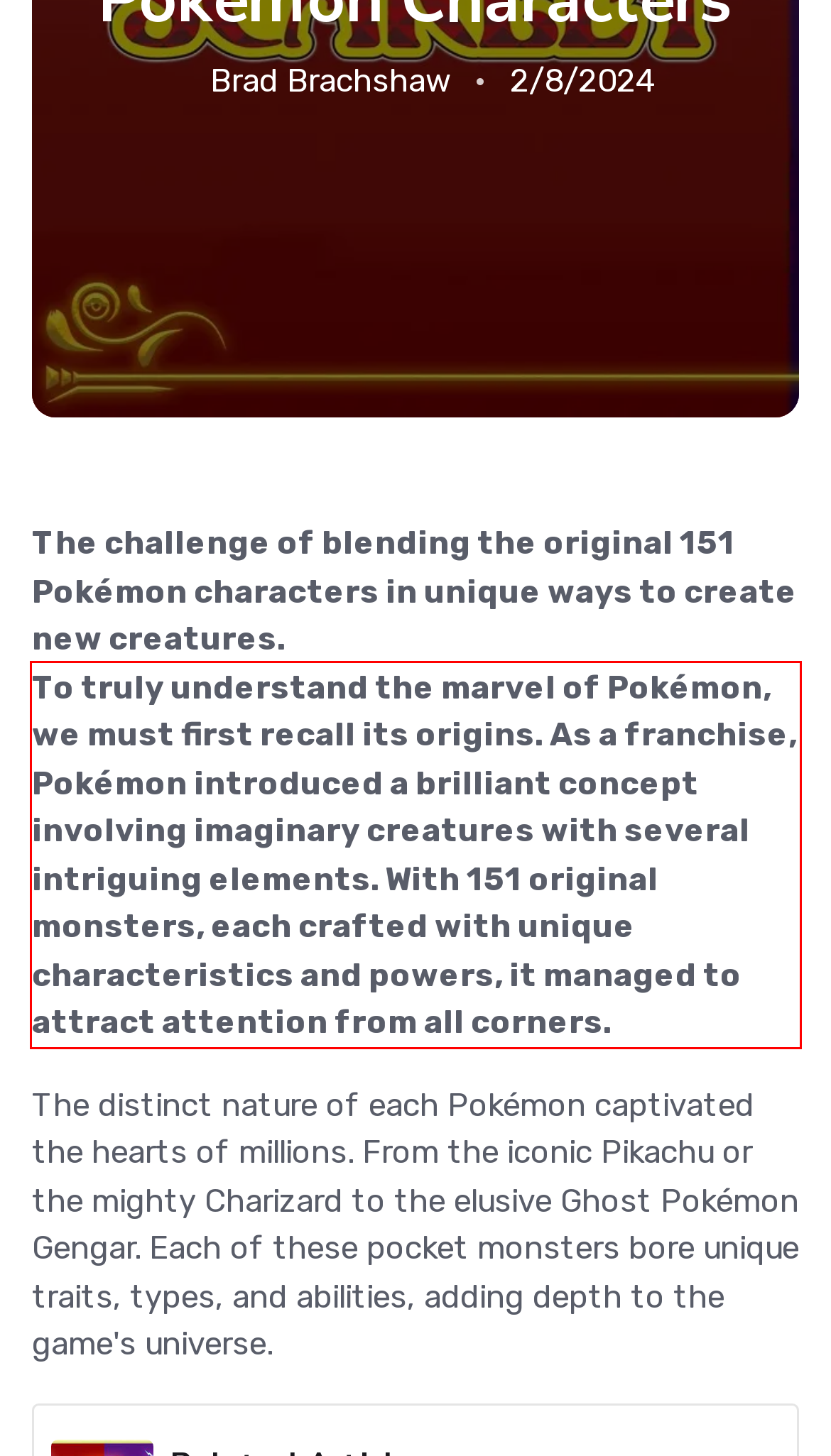Observe the screenshot of the webpage that includes a red rectangle bounding box. Conduct OCR on the content inside this red bounding box and generate the text.

To truly understand the marvel of Pokémon, we must first recall its origins. As a franchise, Pokémon introduced a brilliant concept involving imaginary creatures with several intriguing elements. With 151 original monsters, each crafted with unique characteristics and powers, it managed to attract attention from all corners.